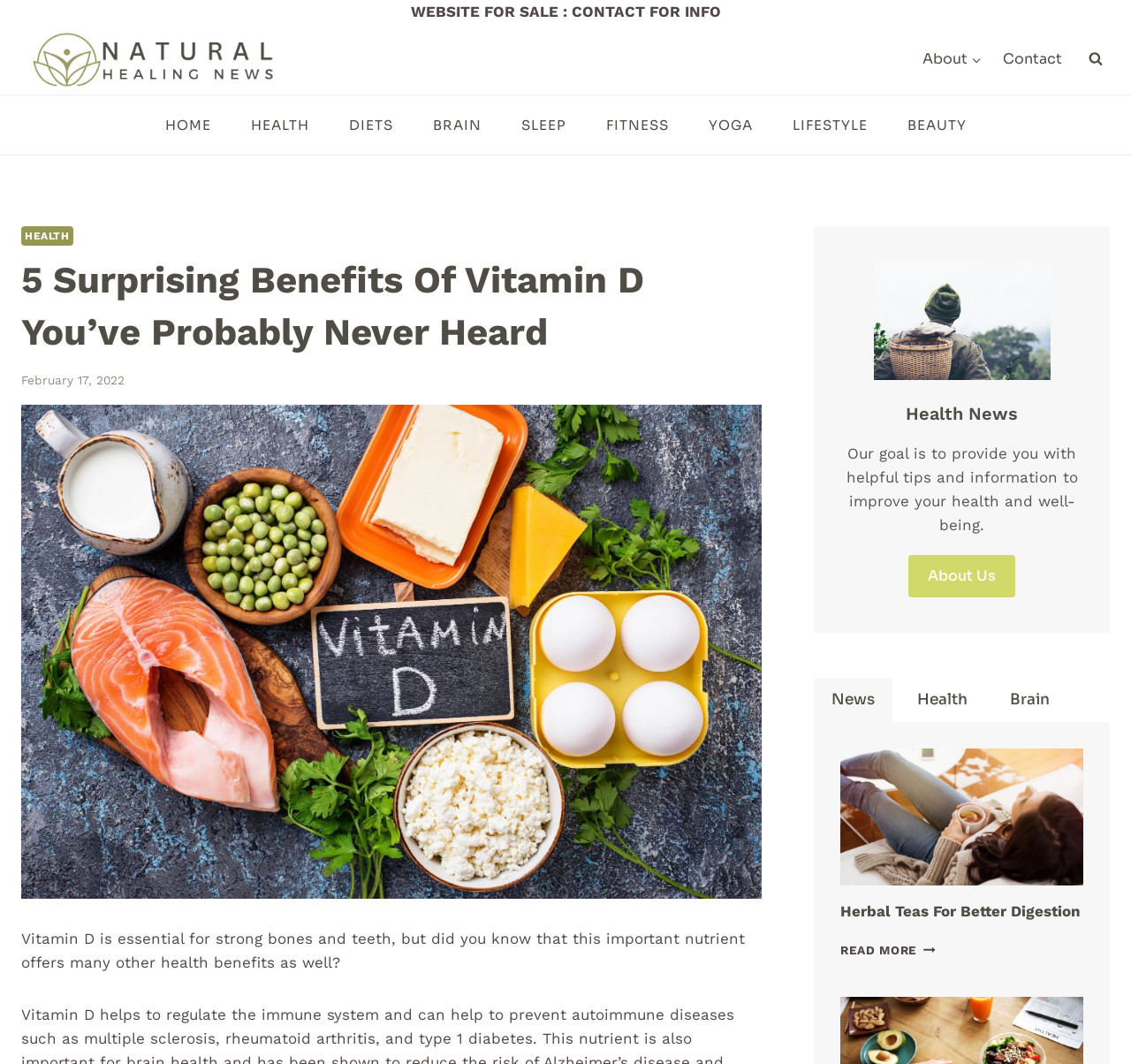Look at the image and write a detailed answer to the question: 
What is the function of the tablist?

The tablist appears to be a navigation tool that allows users to switch between different categories, such as 'News', 'Health', and 'Brain', as indicated by the tablist's structure and the selected tab 'News'.